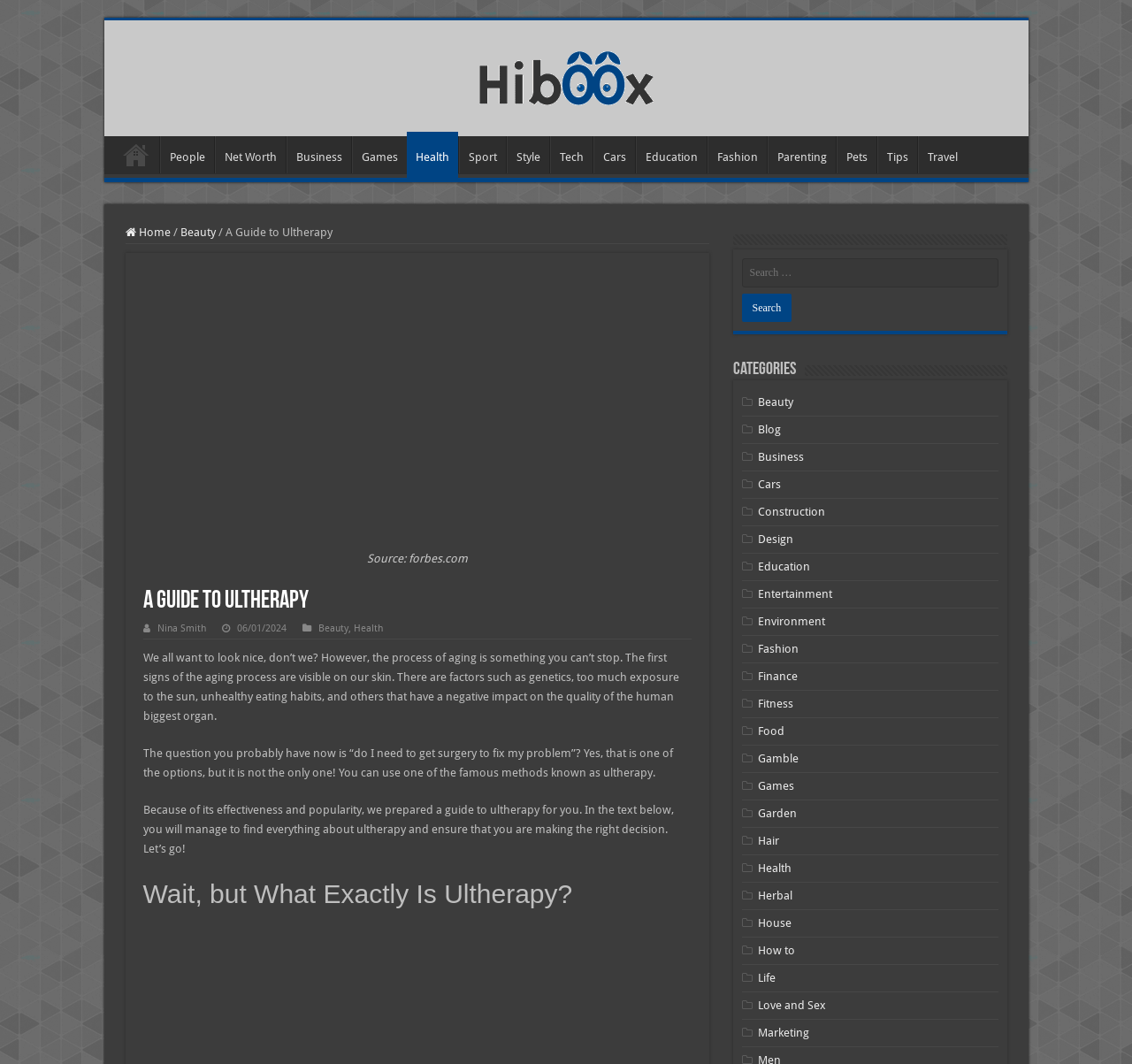Please determine the bounding box coordinates of the clickable area required to carry out the following instruction: "Click on the 'Home' link". The coordinates must be four float numbers between 0 and 1, represented as [left, top, right, bottom].

[0.1, 0.128, 0.14, 0.163]